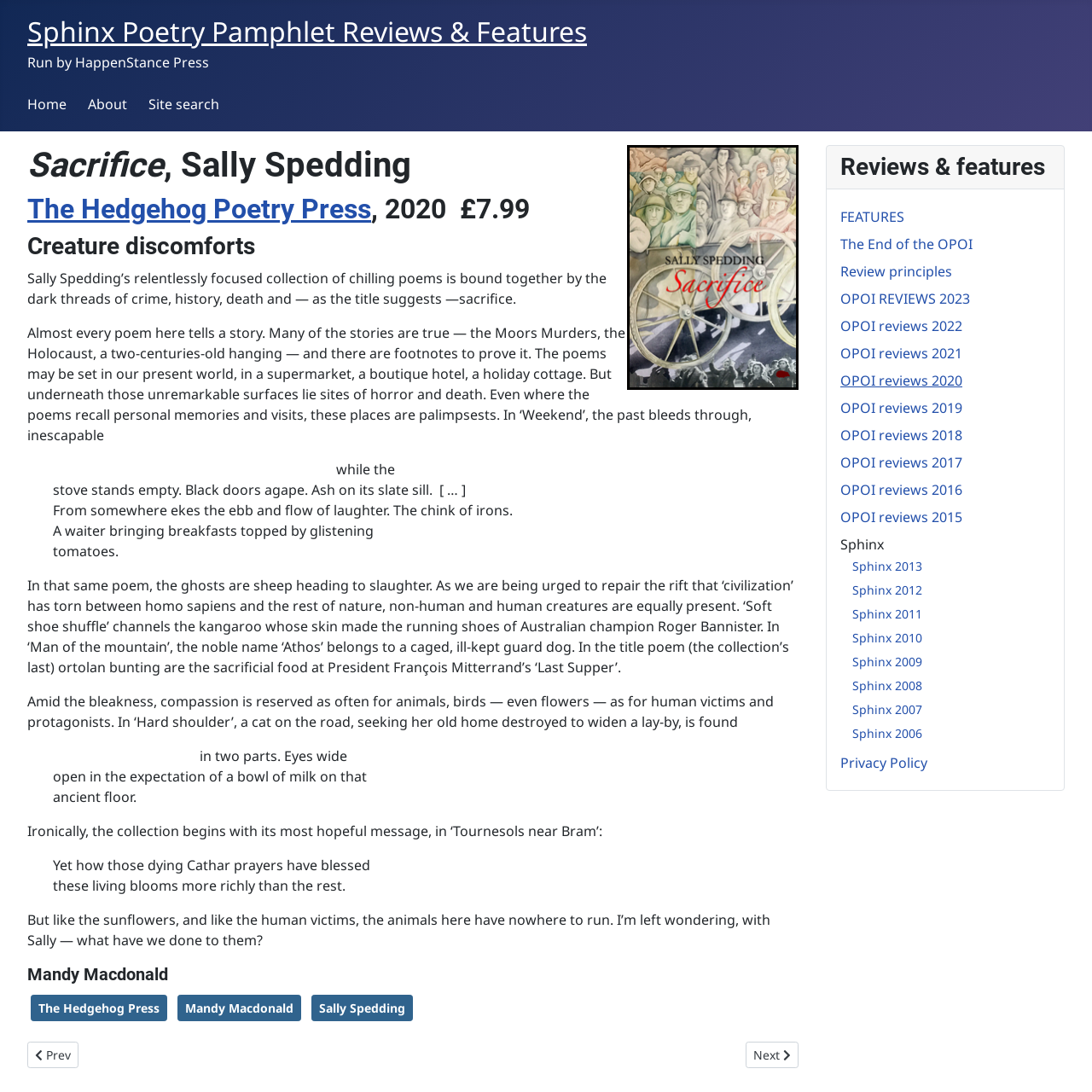Kindly determine the bounding box coordinates of the area that needs to be clicked to fulfill this instruction: "Go to the 'Reviews & features' section".

[0.757, 0.134, 0.974, 0.173]